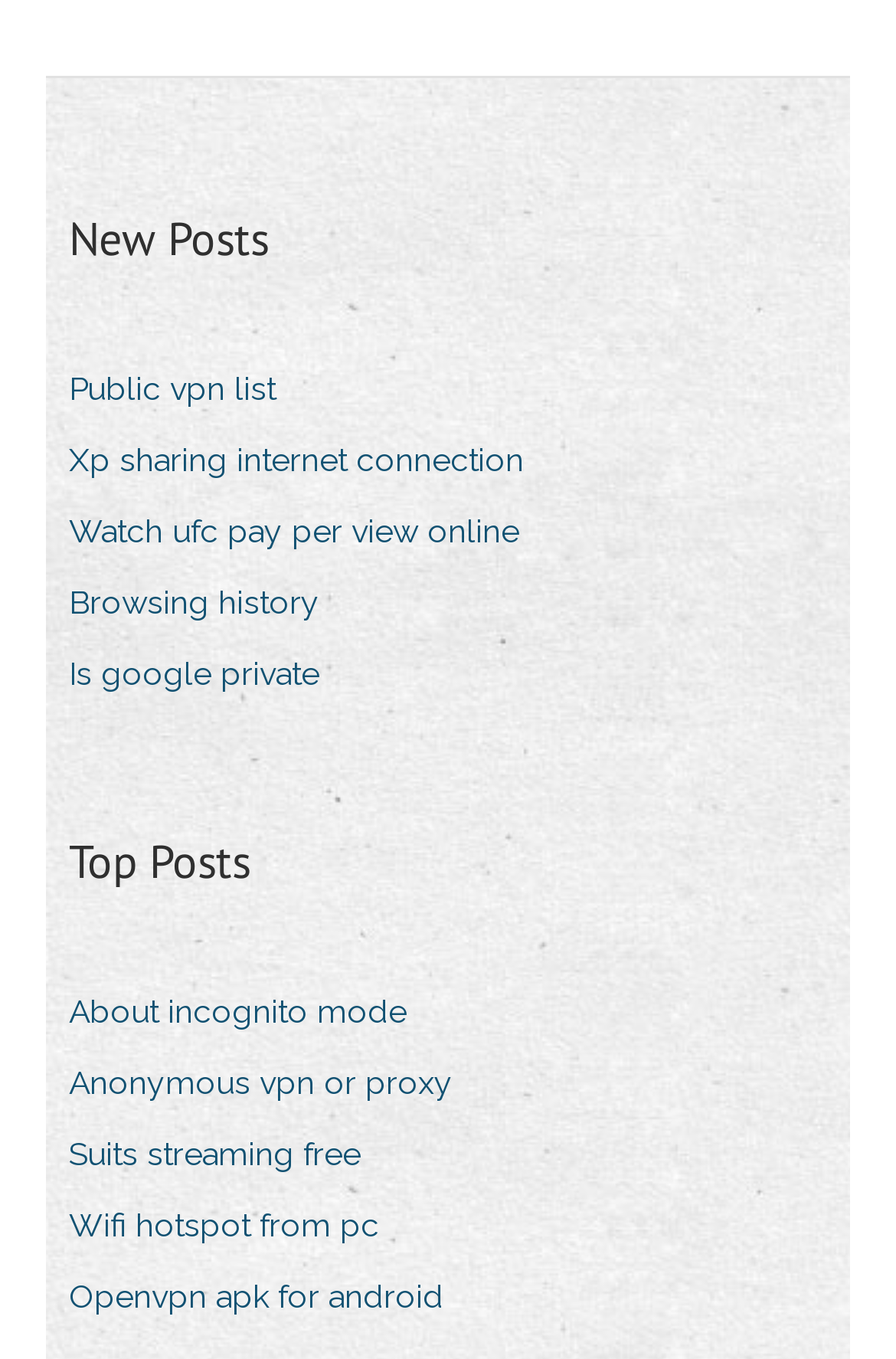Provide the bounding box coordinates of the section that needs to be clicked to accomplish the following instruction: "Read about incognito mode."

[0.077, 0.721, 0.492, 0.767]